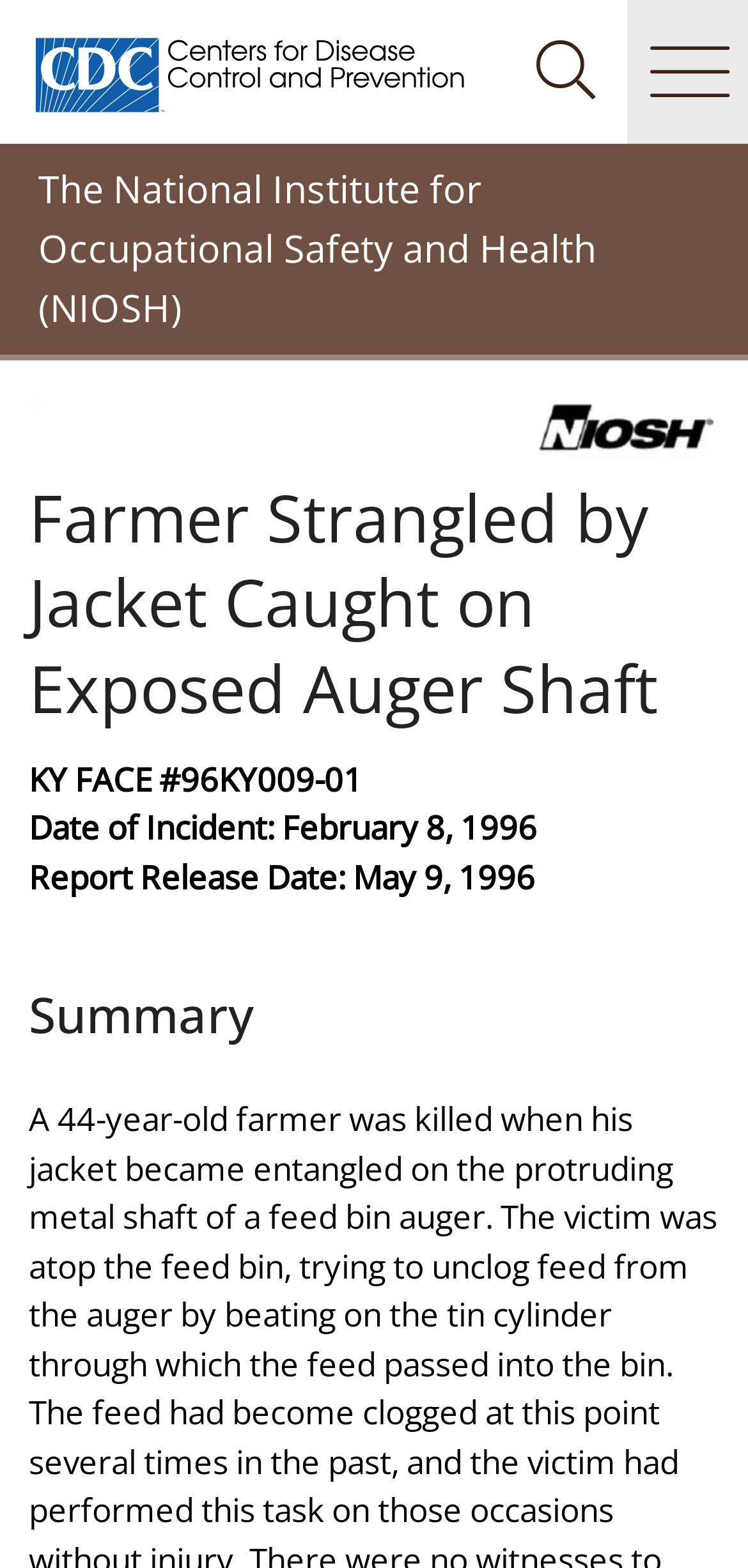Give a succinct answer to this question in a single word or phrase: 
When was the report released?

May 9, 1996